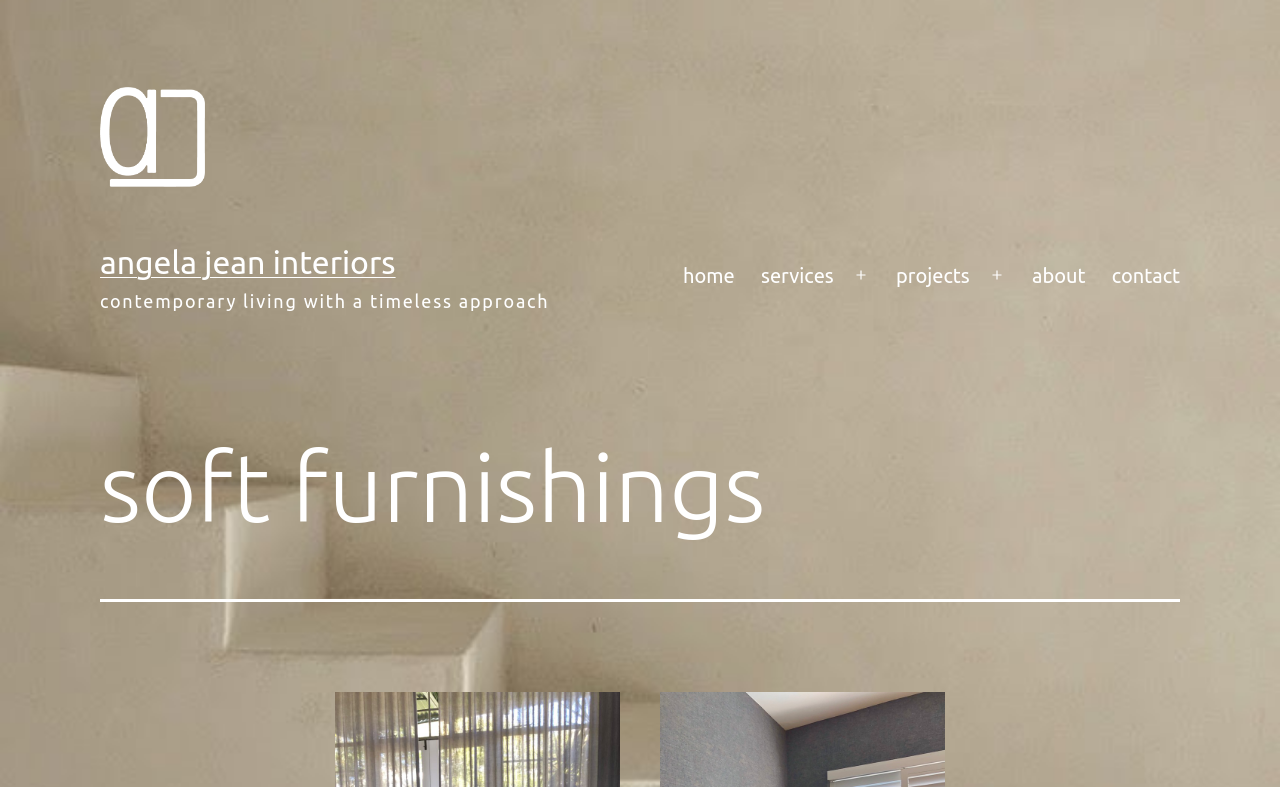Using the element description Open menu, predict the bounding box coordinates for the UI element. Provide the coordinates in (top-left x, top-left y, bottom-right x, bottom-right y) format with values ranging from 0 to 1.

[0.762, 0.319, 0.796, 0.383]